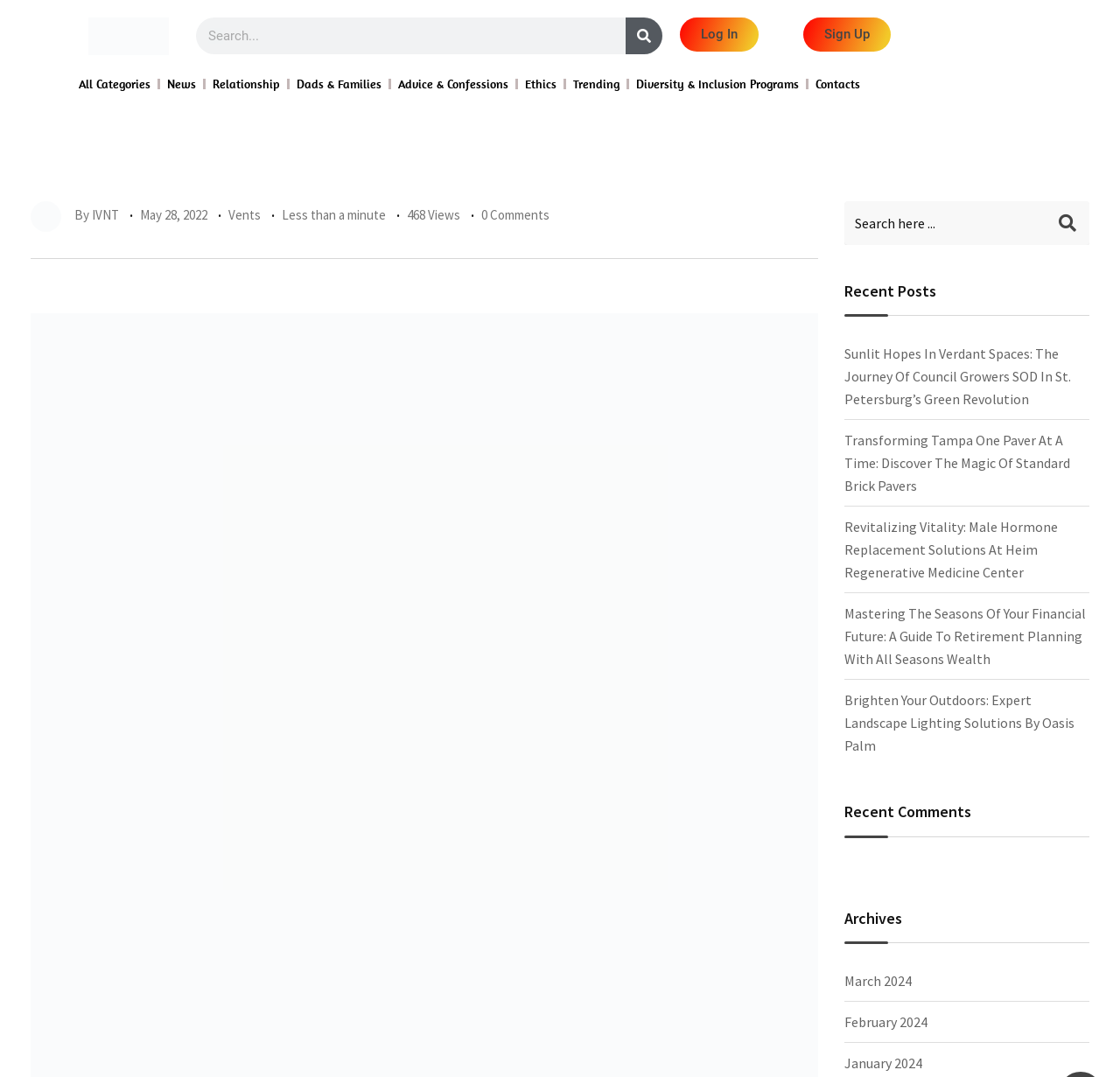Predict the bounding box coordinates of the area that should be clicked to accomplish the following instruction: "Search for a specific topic". The bounding box coordinates should consist of four float numbers between 0 and 1, i.e., [left, top, right, bottom].

[0.754, 0.187, 0.973, 0.228]